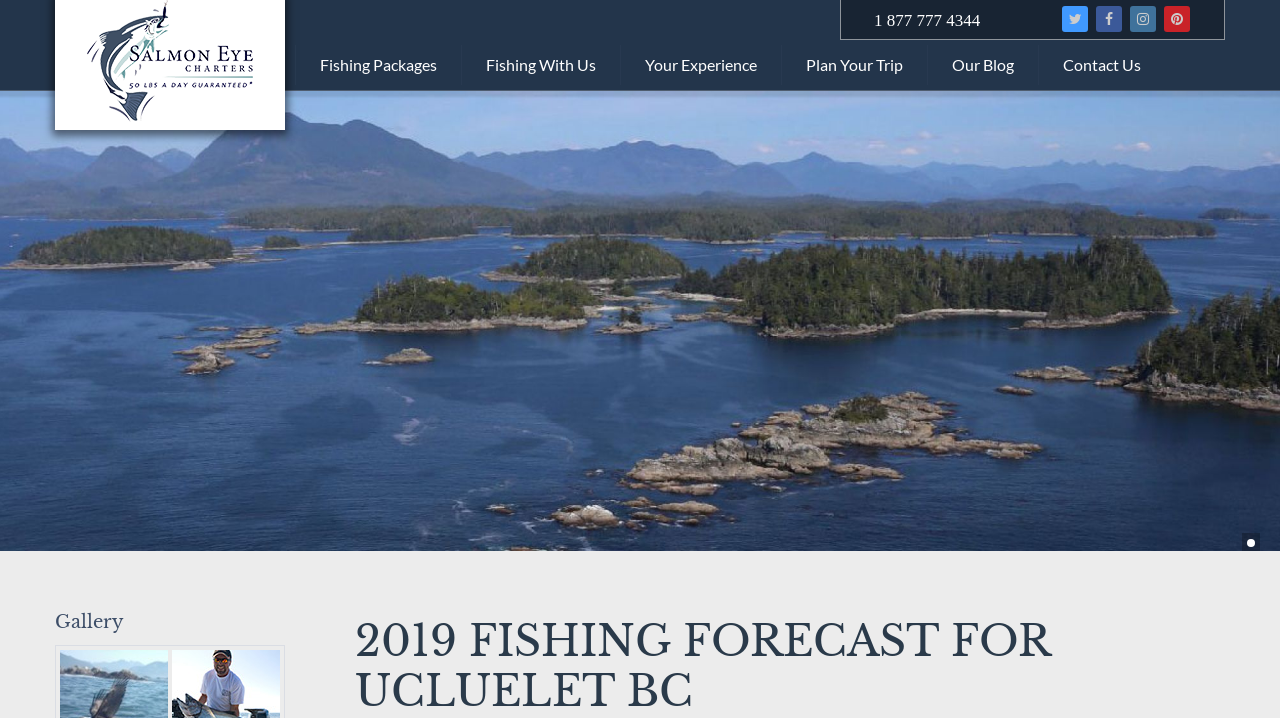Return the bounding box coordinates of the UI element that corresponds to this description: "Fishing With Us". The coordinates must be given as four float numbers in the range of 0 and 1, [left, top, right, bottom].

[0.361, 0.063, 0.484, 0.118]